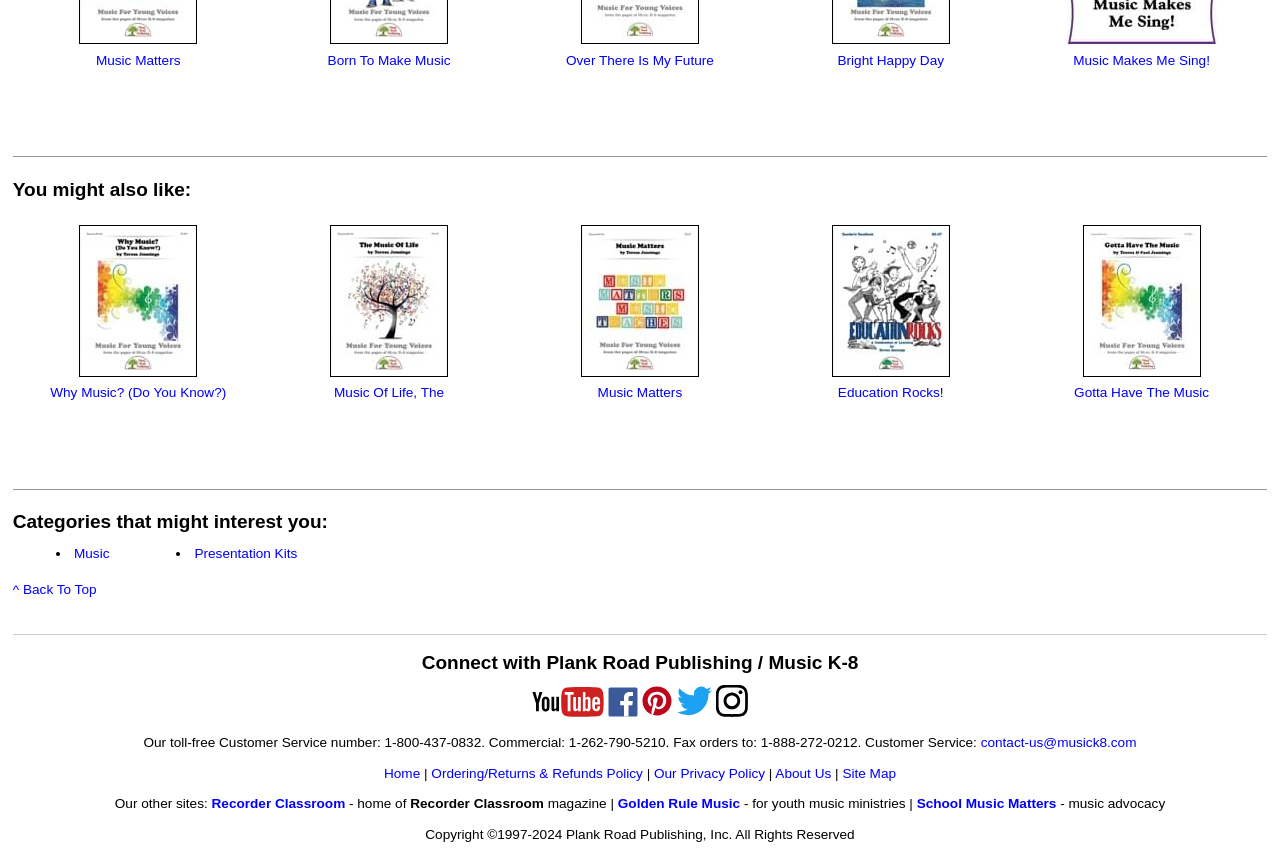Please find the bounding box coordinates of the element that needs to be clicked to perform the following instruction: "Contact customer service via email". The bounding box coordinates should be four float numbers between 0 and 1, represented as [left, top, right, bottom].

[0.766, 0.853, 0.888, 0.87]